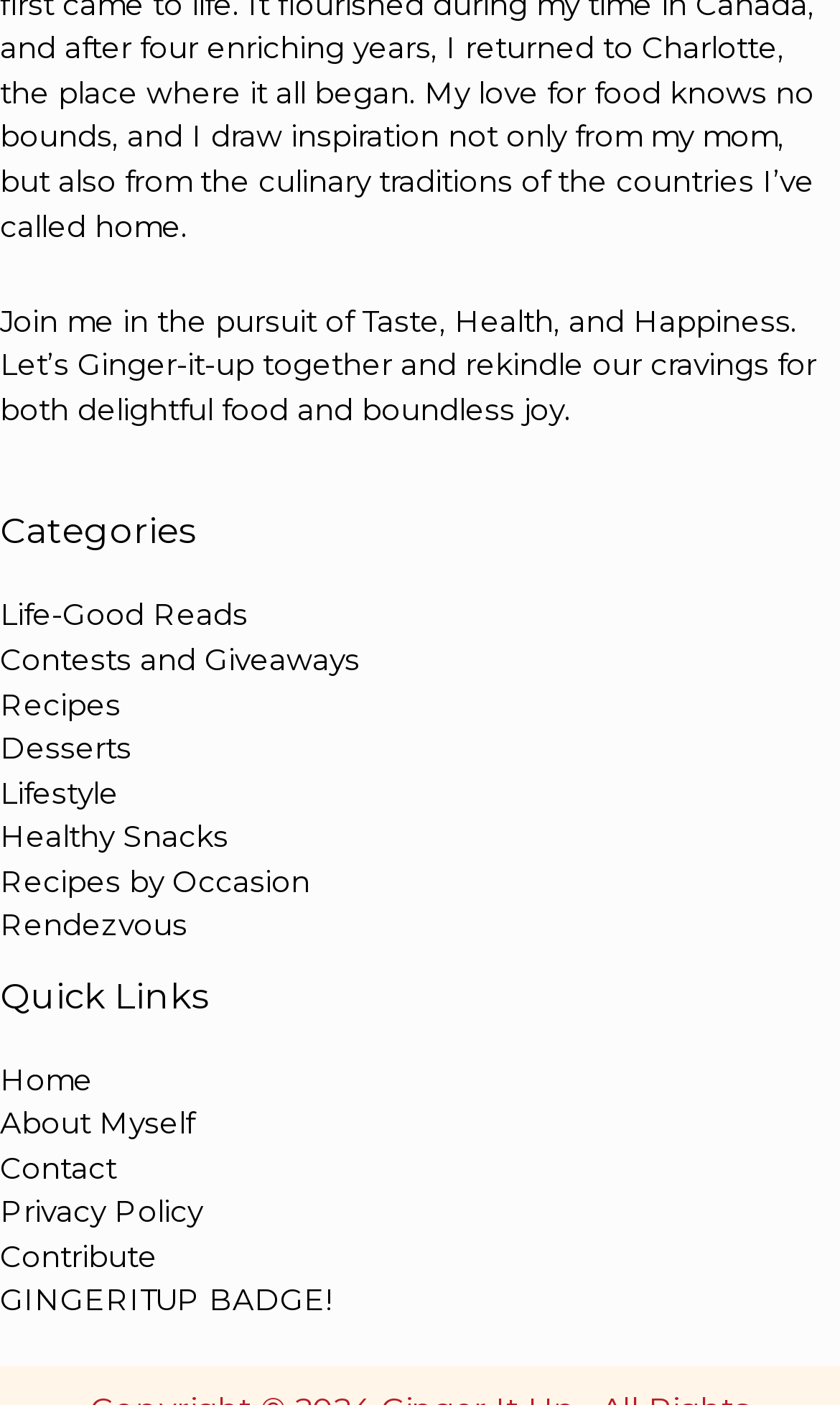How can I contact the author of this website?
We need a detailed and exhaustive answer to the question. Please elaborate.

The 'Contact' link can be found in the footer section under 'Quick Links'. Clicking on this link would likely take the user to a page with contact information or a contact form to reach the author of the website.